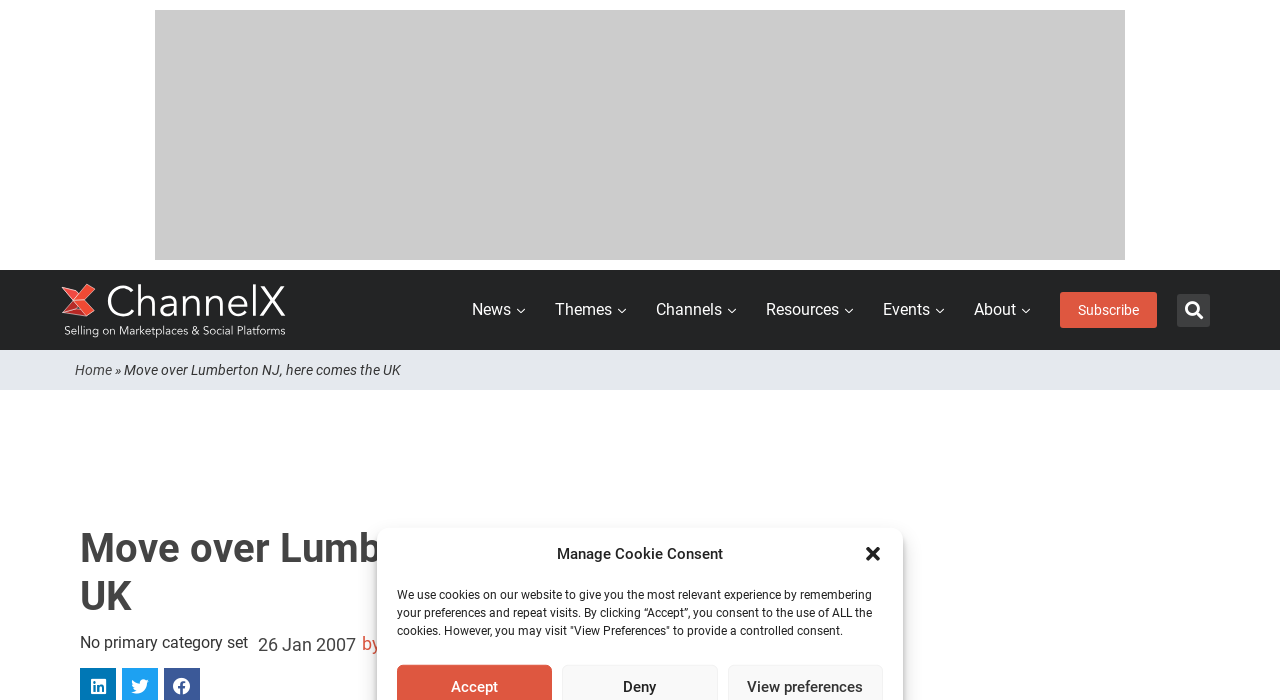Could you indicate the bounding box coordinates of the region to click in order to complete this instruction: "Click on the 'CHANGE AND TRANSFORM' link".

None